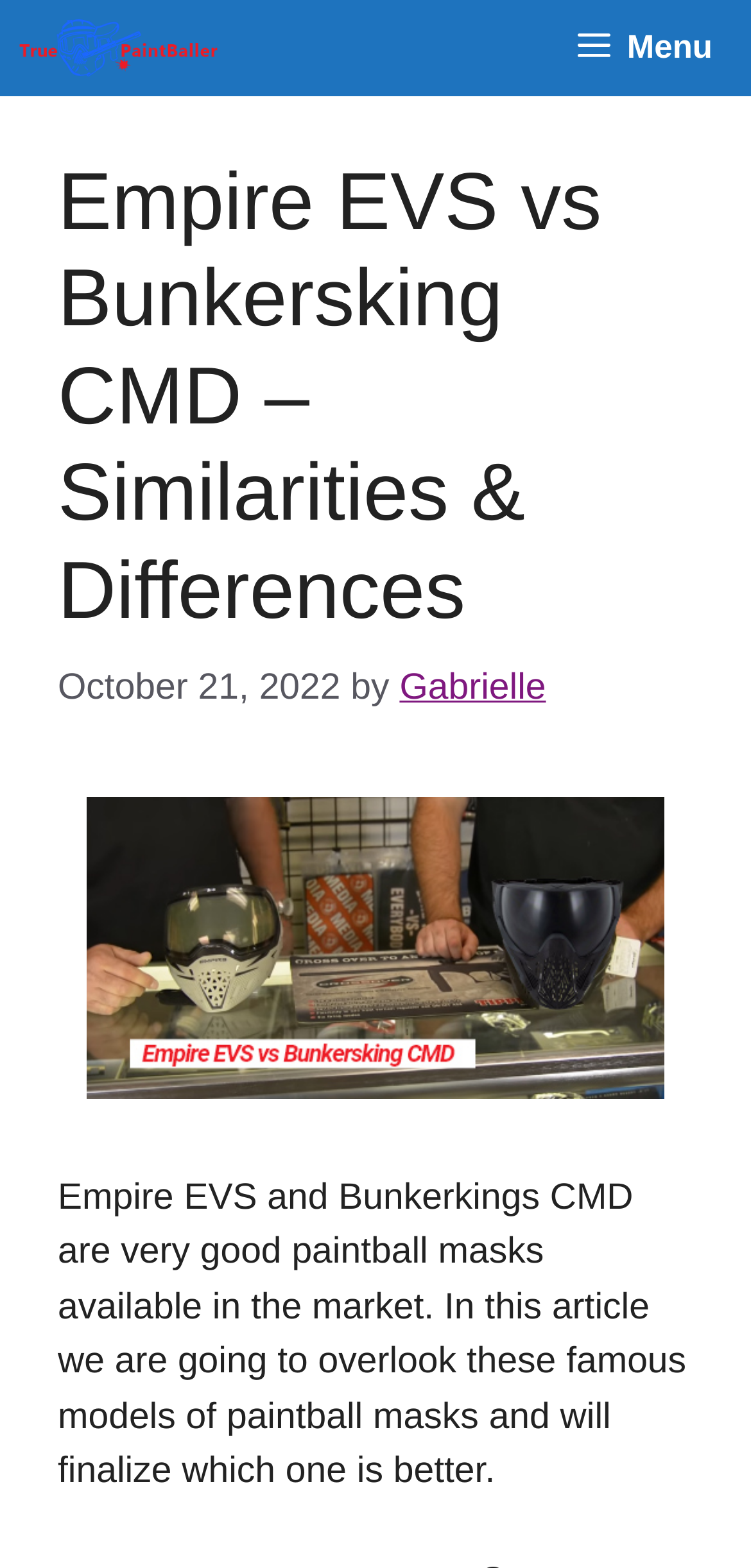Explain in detail what is displayed on the webpage.

The webpage is a comparison article between Empire EVS and Bunker King CMD paintball masks. At the top left, there is a link, and next to it, a menu button labeled "Menu" that controls a mobile menu. Below these elements, there is a header section that spans most of the width of the page. Within the header, there is a heading that displays the title of the article, "Empire EVS vs Bunkersking CMD – Similarities & Differences". To the right of the heading, there is a time element showing the date "October 21, 2022", followed by the author's name, "Gabrielle". 

Below the header section, there is an image that takes up most of the width of the page, displaying the two paintball masks being compared. Underneath the image, there is a paragraph of text that provides an introduction to the article, explaining that it will compare the two paintball masks and determine which one is better.